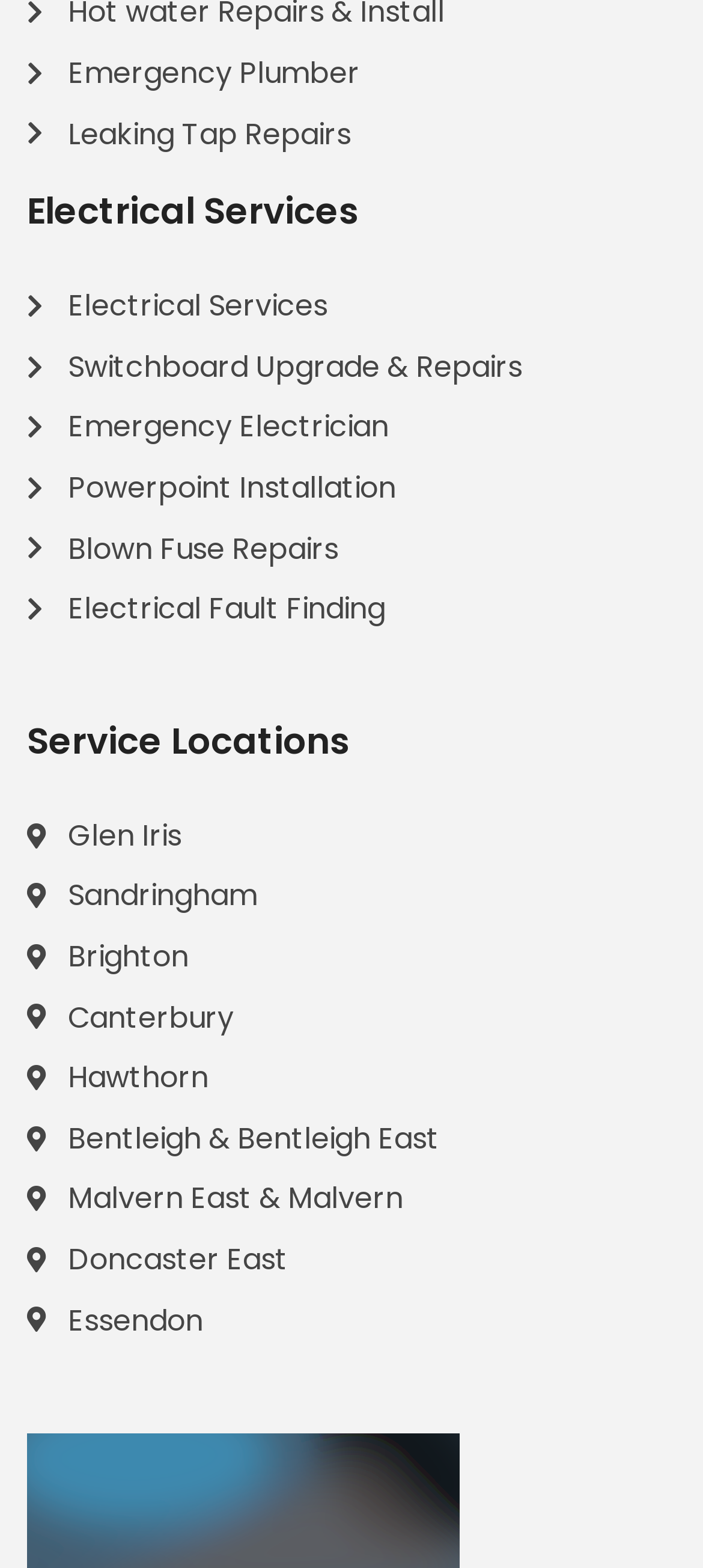What is the last location listed?
Look at the image and construct a detailed response to the question.

By scrolling down to the bottom of the 'Service Locations' section, I can see that the last location listed is Essendon.